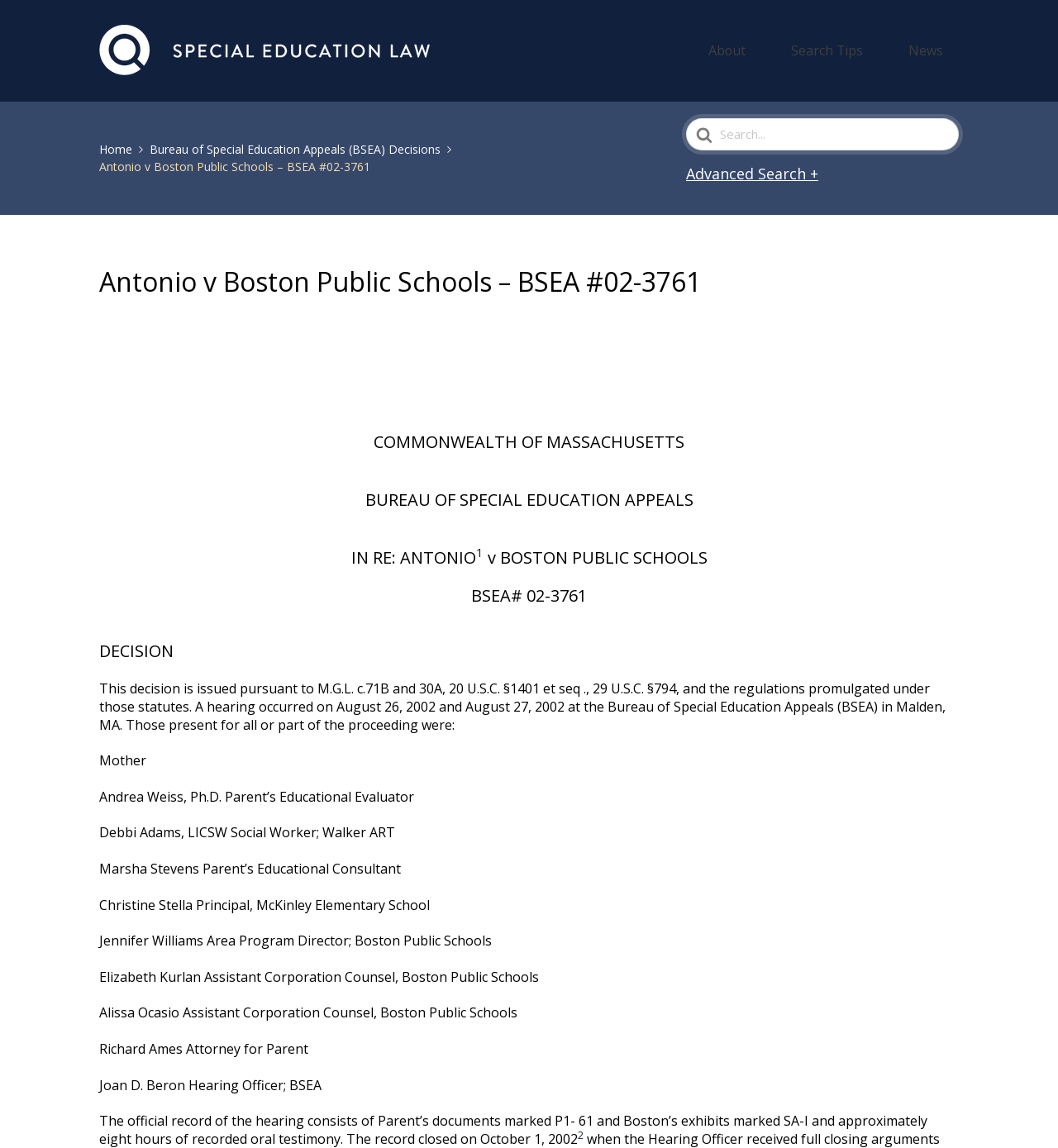Please look at the image and answer the question with a detailed explanation: How many hours of recorded oral testimony are there?

I found the answer by looking at the StaticText element with ID 301, which mentions 'approximately eight hours of recorded oral testimony'.